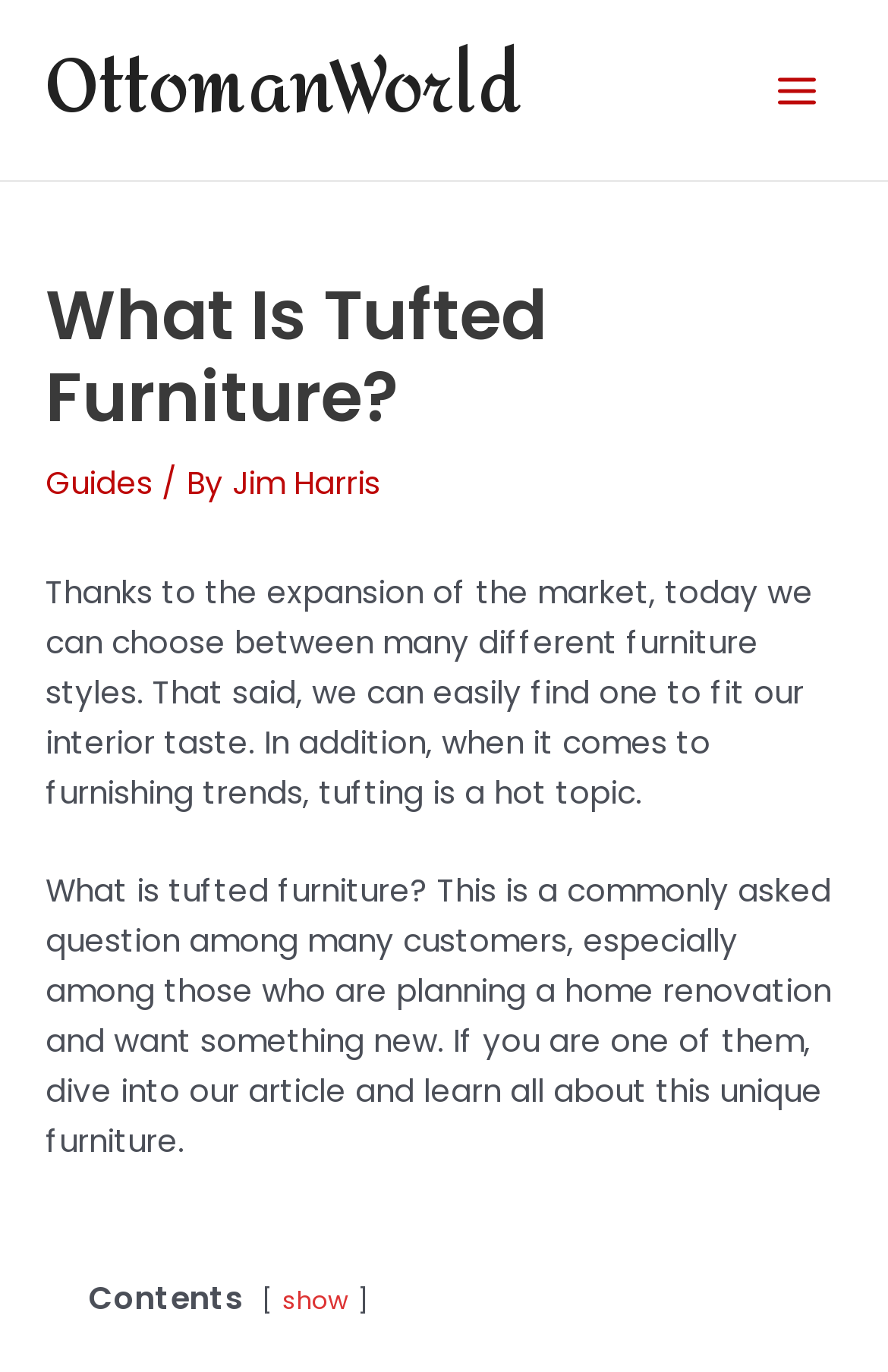What is the purpose of the 'Main Menu' button?
Please give a well-detailed answer to the question.

The 'Main Menu' button has an attribute 'expanded: False', which suggests that it is not currently expanded. This implies that the button is used to expand the menu, allowing users to access more options.